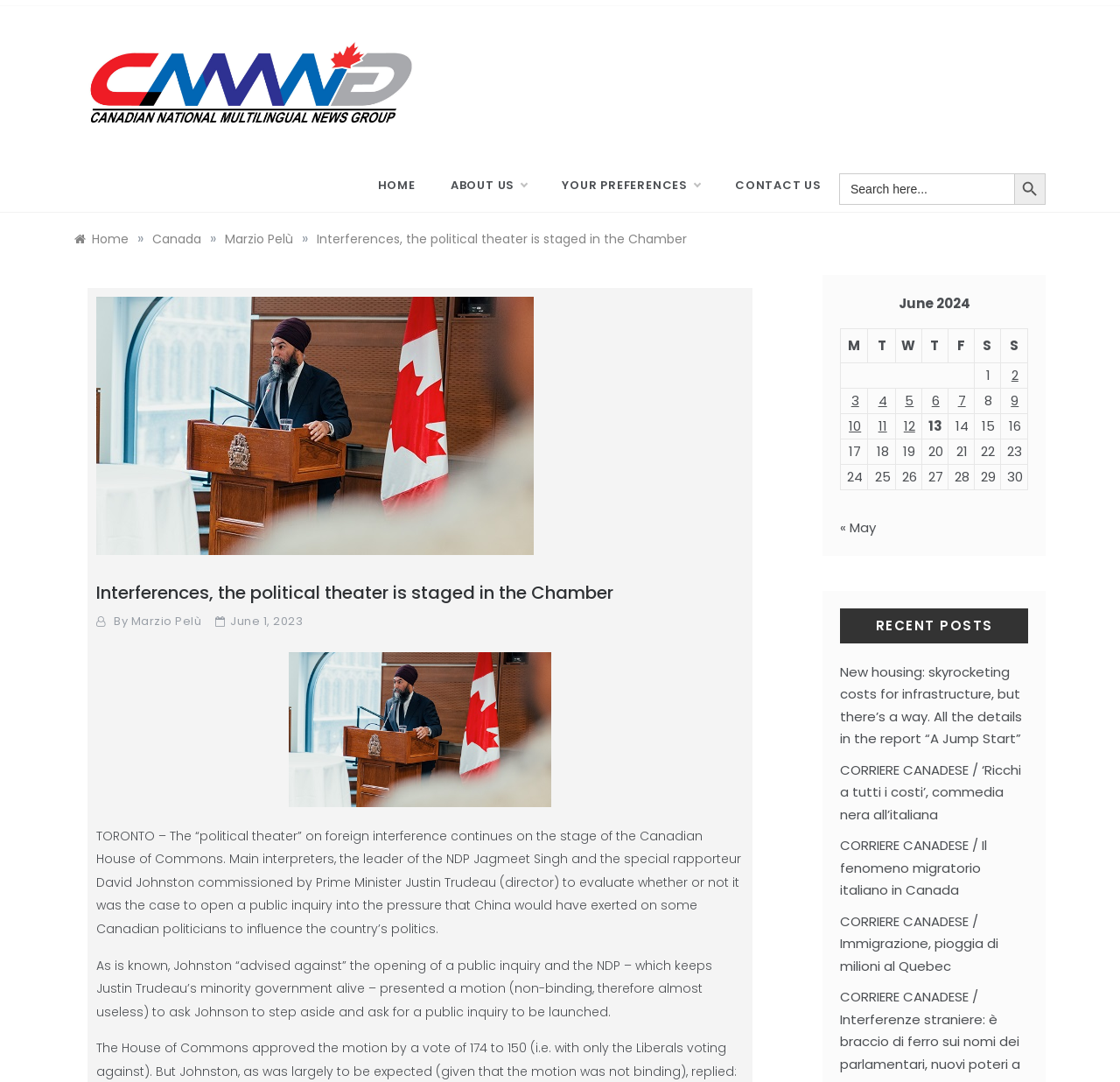Please specify the bounding box coordinates of the element that should be clicked to execute the given instruction: 'Click on 'traffic ticket''. Ensure the coordinates are four float numbers between 0 and 1, expressed as [left, top, right, bottom].

None